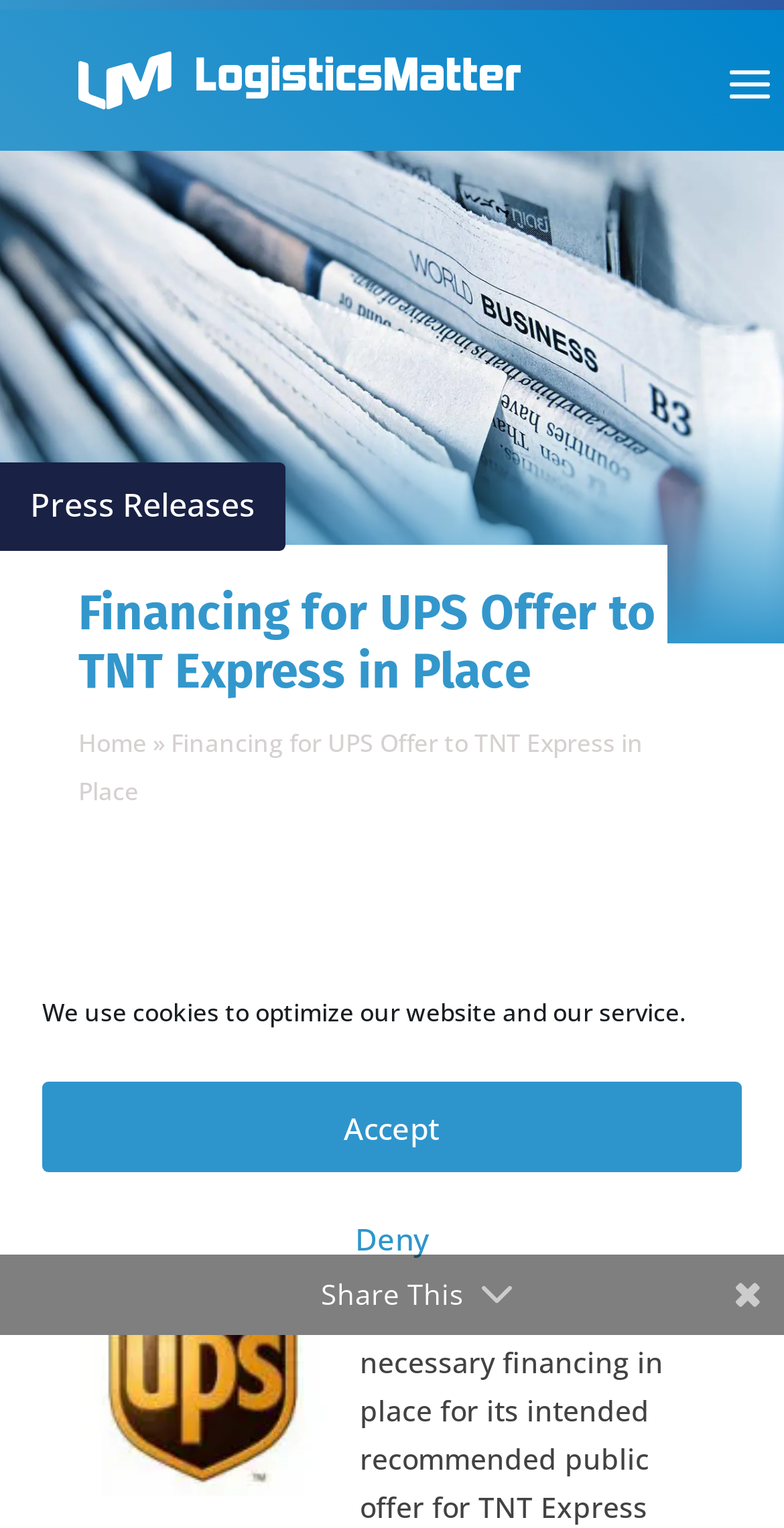Using the description: "Press Releases", identify the bounding box of the corresponding UI element in the screenshot.

[0.038, 0.316, 0.326, 0.345]